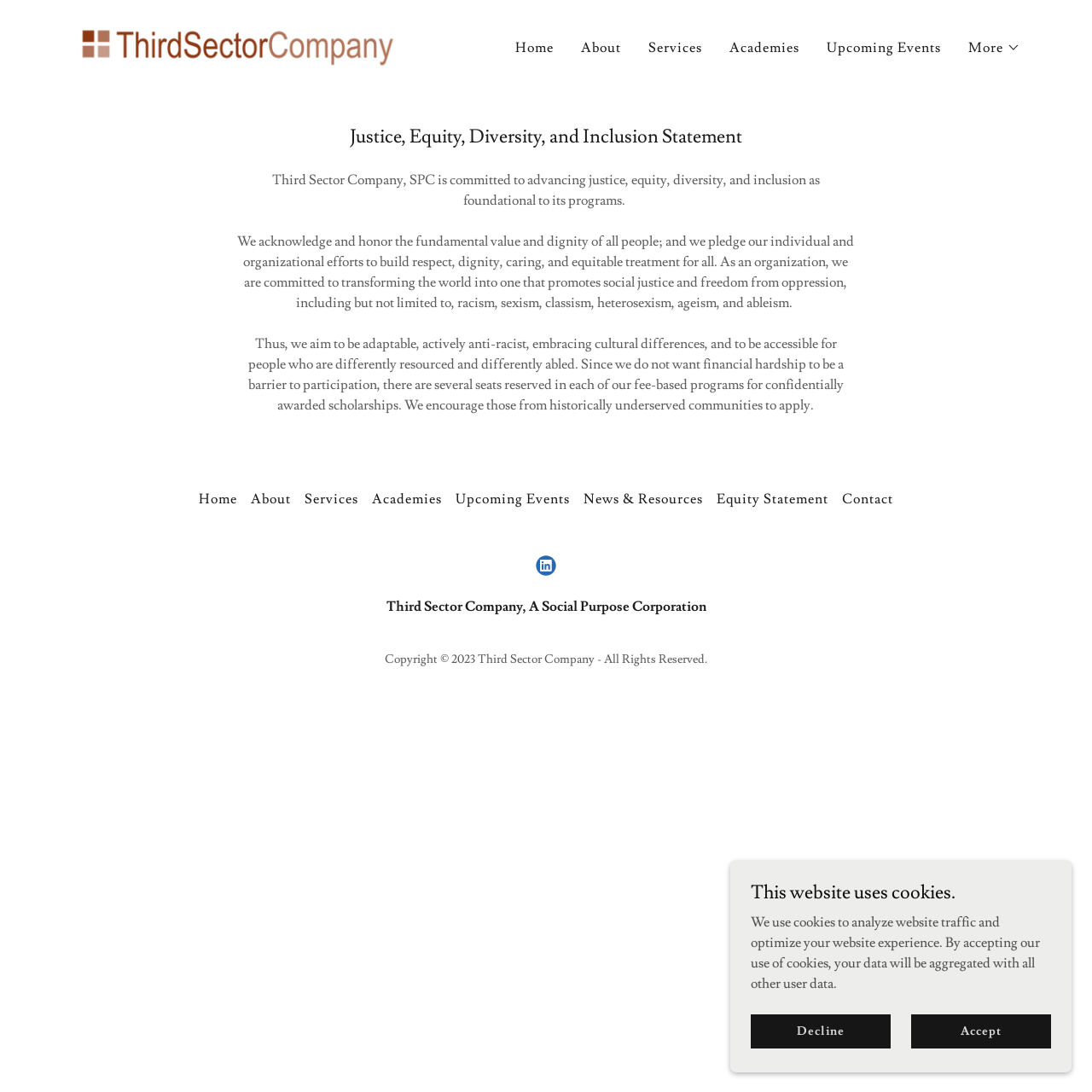Select the bounding box coordinates of the element I need to click to carry out the following instruction: "View Upcoming Events".

[0.752, 0.03, 0.866, 0.058]